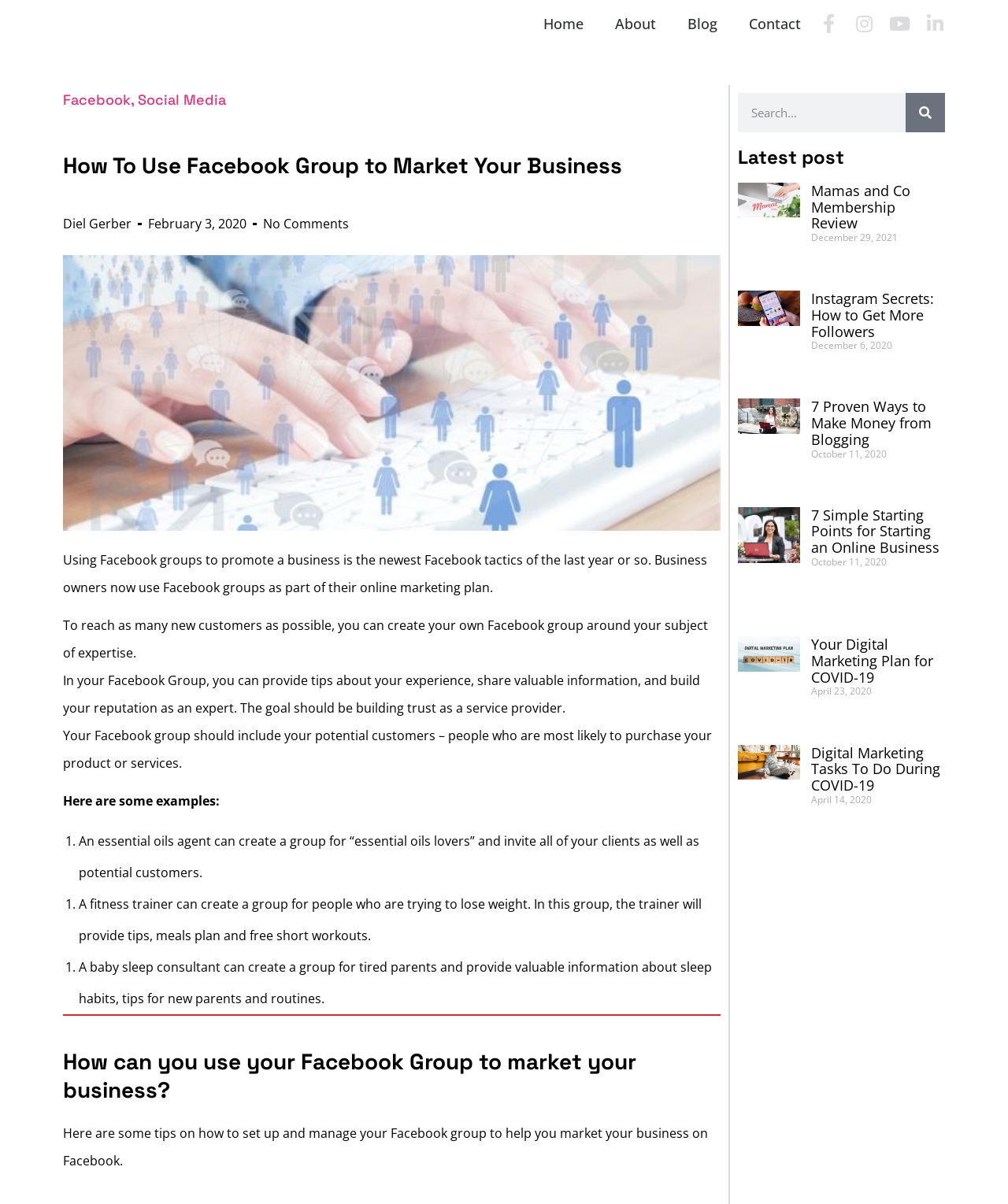From the image, can you give a detailed response to the question below:
What is the author of this article?

The author of this article can be found by looking at the link 'Diel Gerber' which is located below the heading 'How To Use Facebook Group to Market Your Business'.